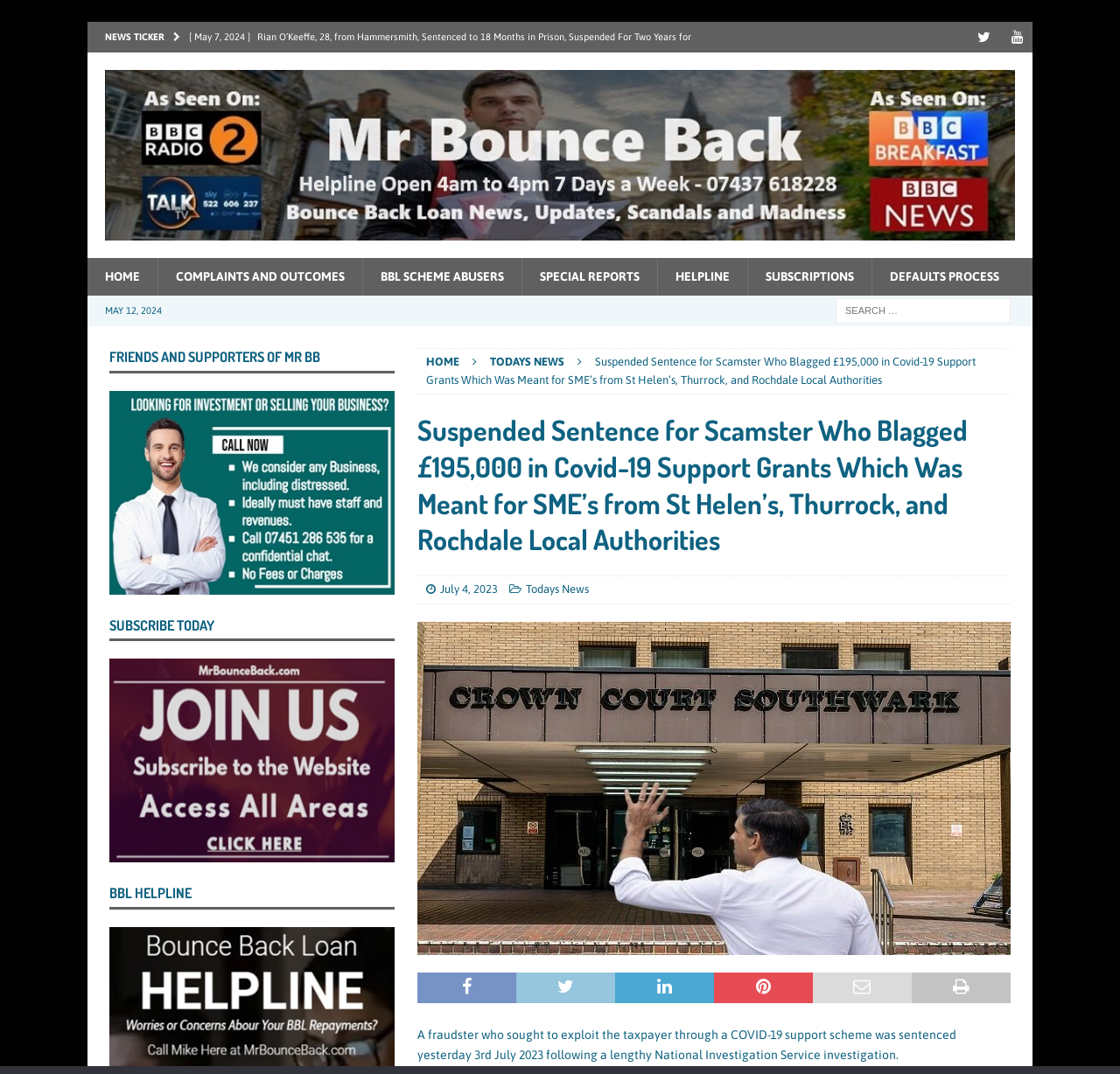Find the bounding box coordinates for the element described here: "Subscriptions".

[0.667, 0.241, 0.778, 0.275]